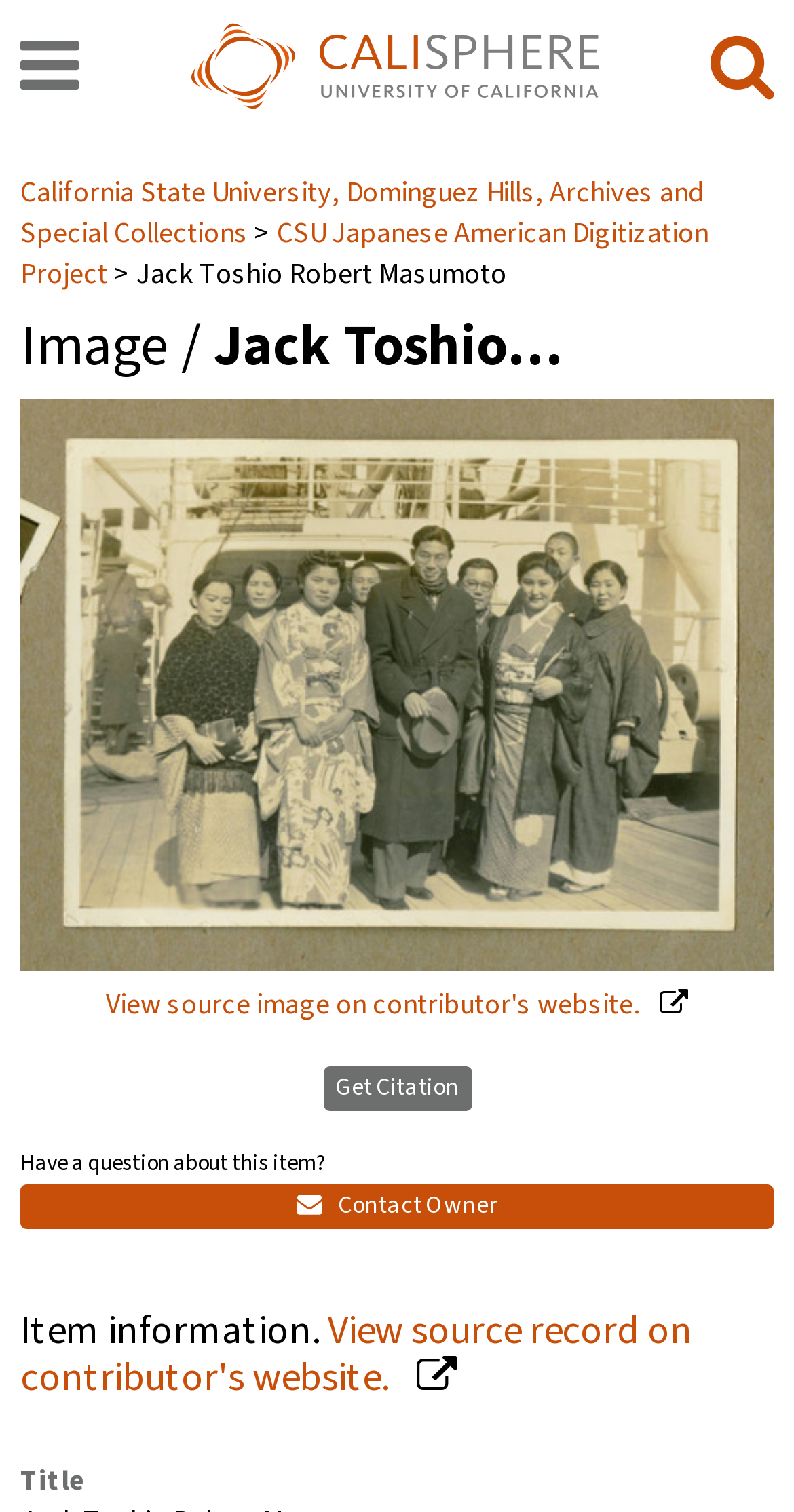What is the title of the image?
Answer with a single word or phrase by referring to the visual content.

Not specified